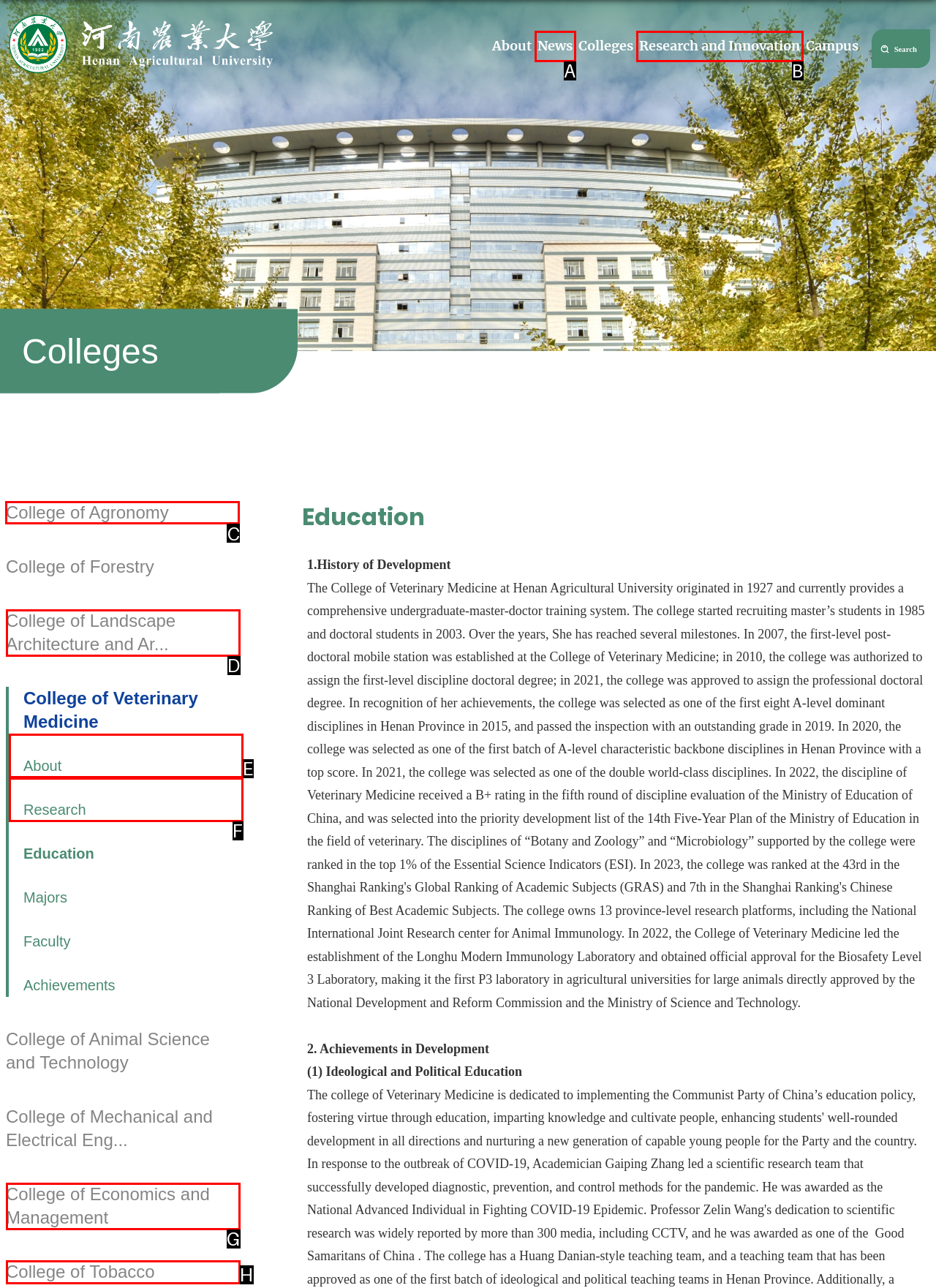Which UI element's letter should be clicked to achieve the task: view the College of Agronomy page
Provide the letter of the correct choice directly.

C